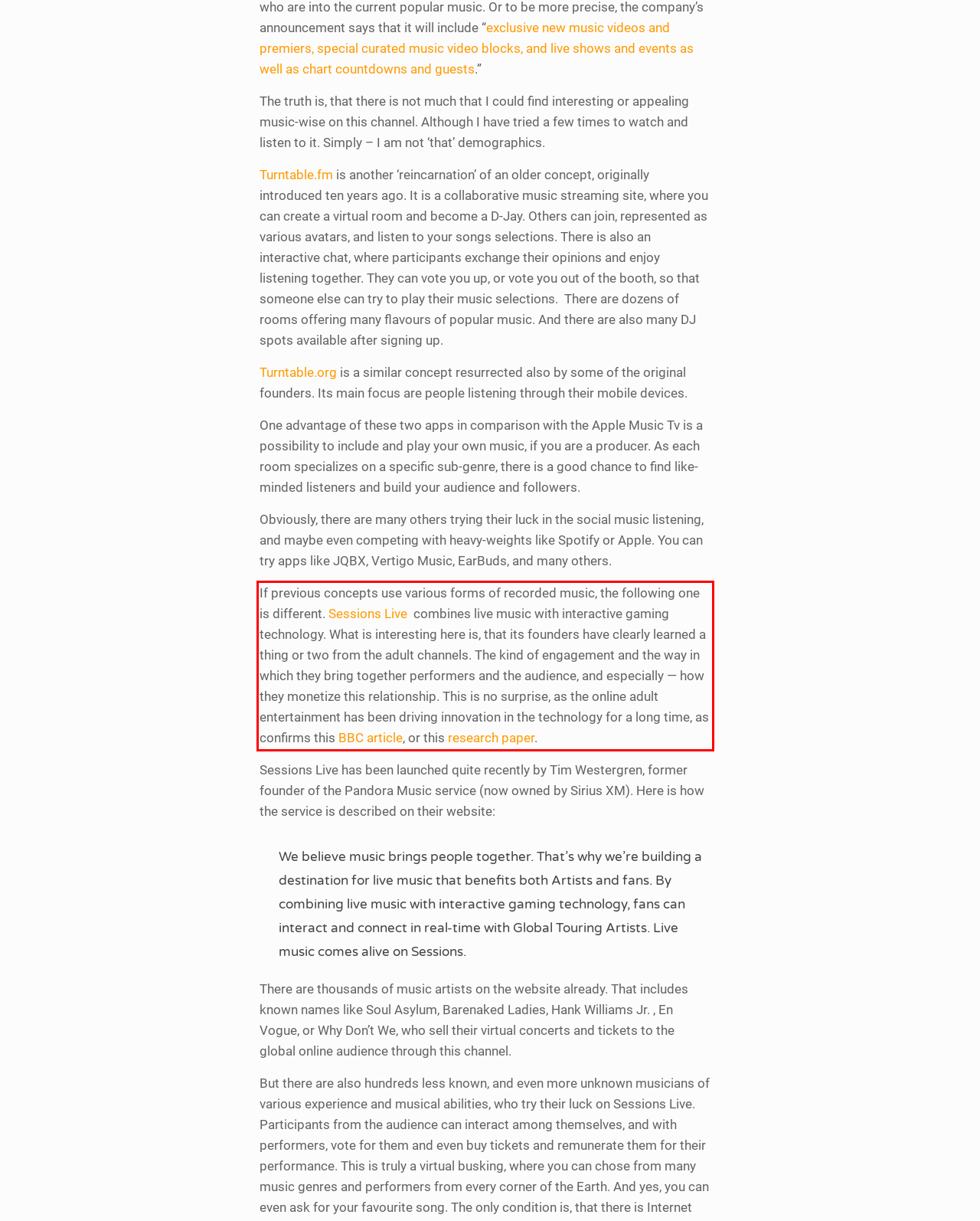Given a webpage screenshot with a red bounding box, perform OCR to read and deliver the text enclosed by the red bounding box.

If previous concepts use various forms of recorded music, the following one is different. Sessions Live combines live music with interactive gaming technology. What is interesting here is, that its founders have clearly learned a thing or two from the adult channels. The kind of engagement and the way in which they bring together performers and the audience, and especially — how they monetize this relationship. This is no surprise, as the online adult entertainment has been driving innovation in the technology for a long time, as confirms this BBC article, or this research paper.